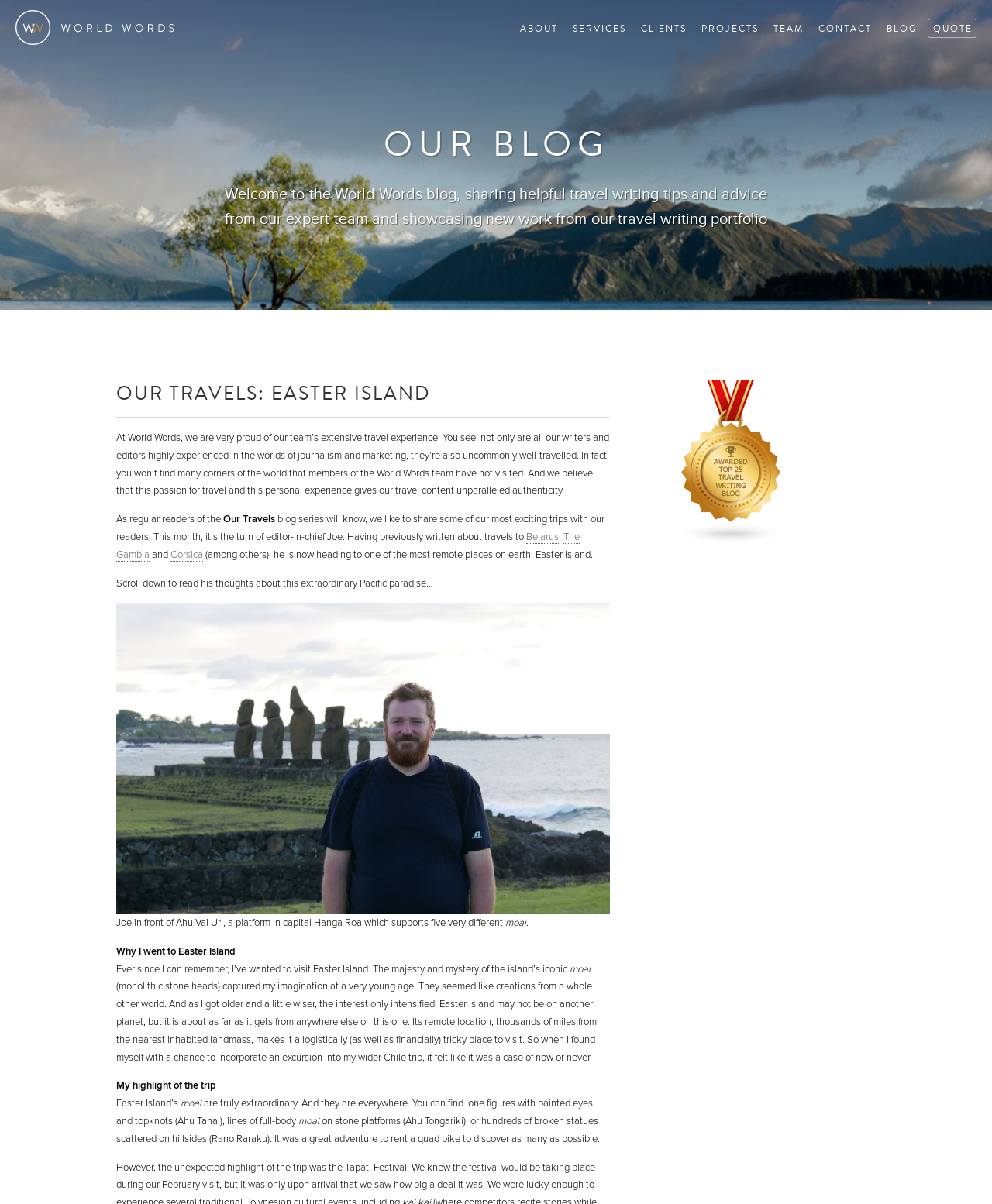What is the name of the platform in capital Hanga Roa?
Please provide a single word or phrase as your answer based on the screenshot.

Ahu Vai Uri